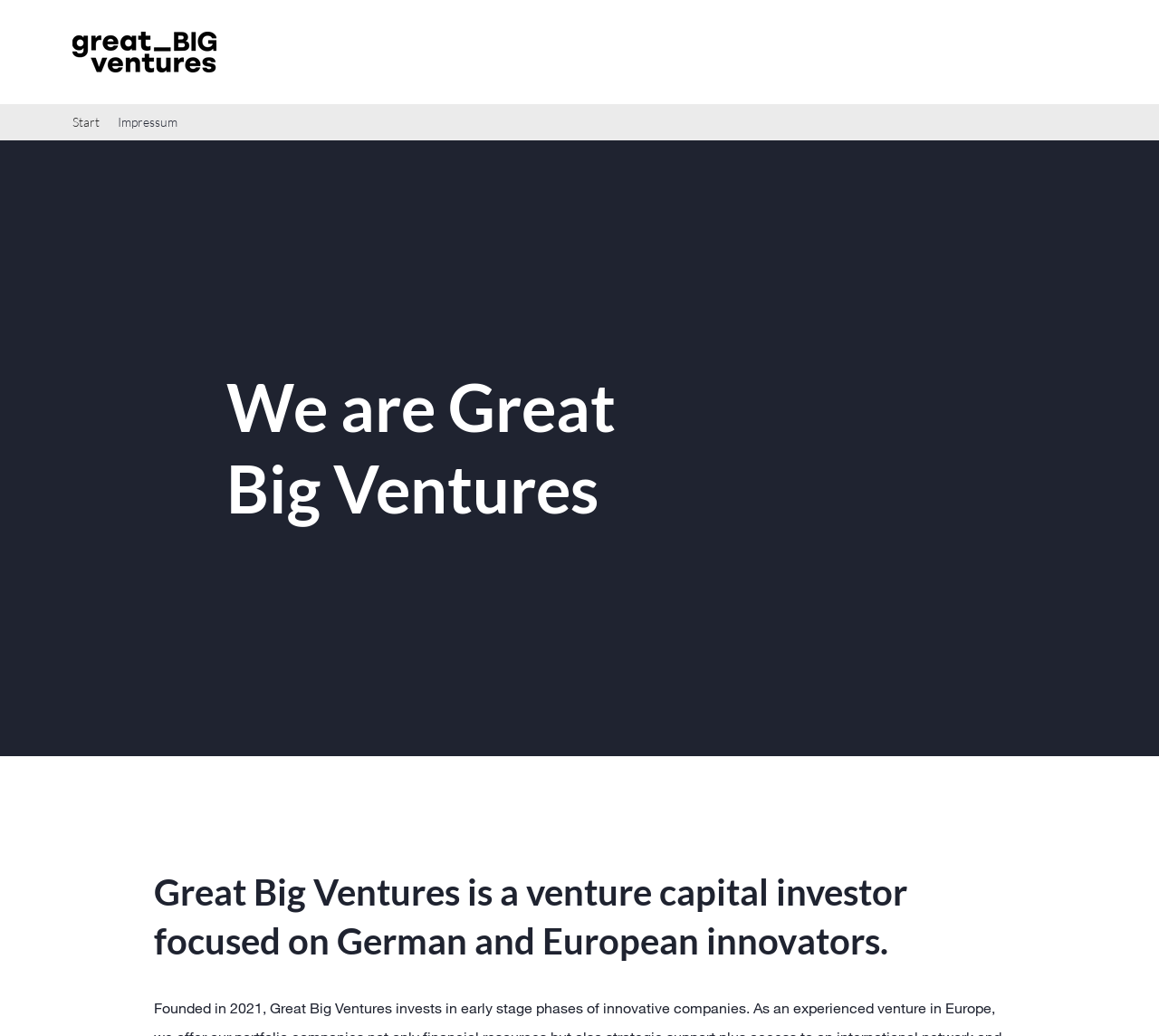Please find and generate the text of the main header of the webpage.

We are Great Big Ventures